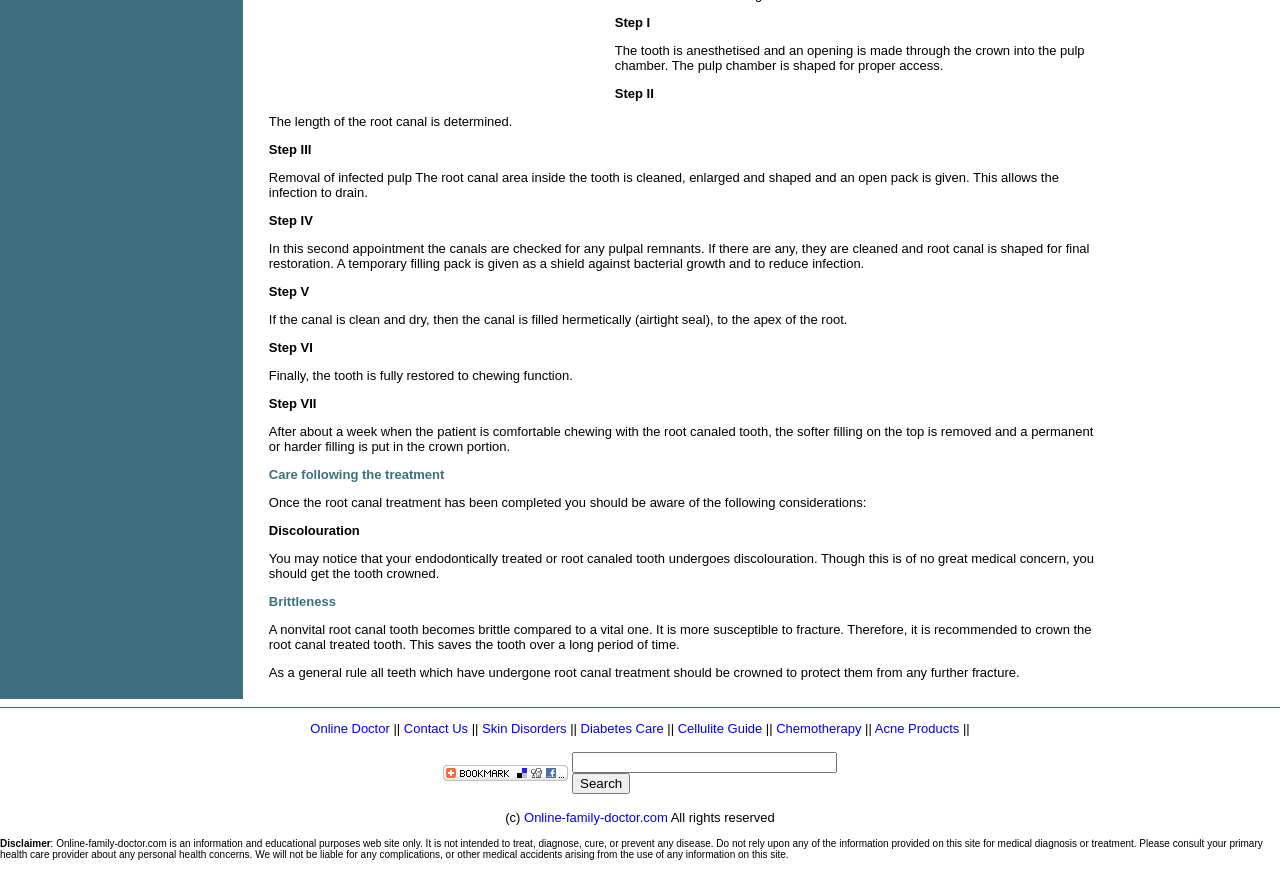Determine the bounding box for the described HTML element: "Cellulite Guide". Ensure the coordinates are four float numbers between 0 and 1 in the format [left, top, right, bottom].

[0.529, 0.828, 0.598, 0.846]